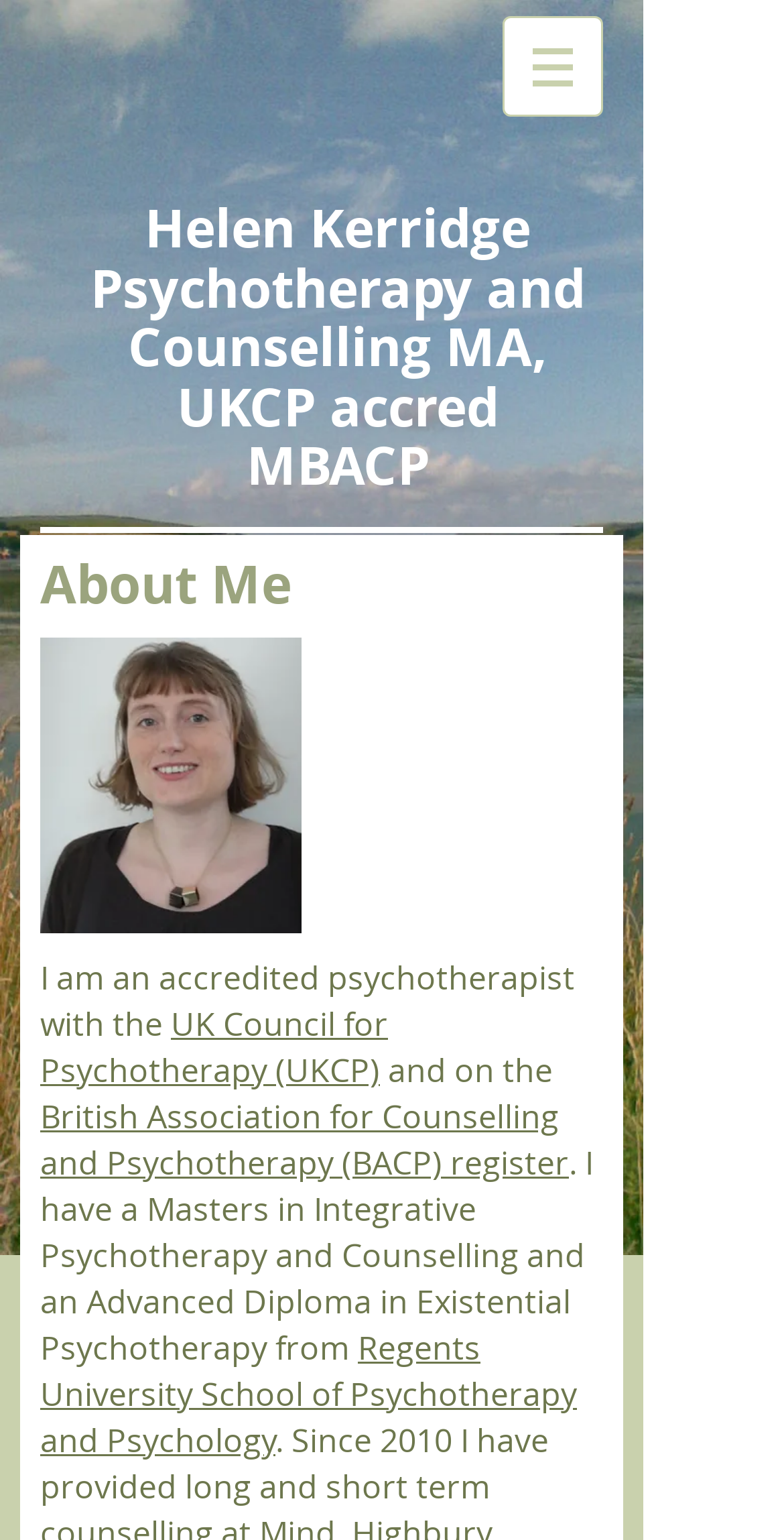Please provide a detailed answer to the question below by examining the image:
What is the name of the university where Helen Kerridge obtained her Masters degree?

According to the webpage, Helen Kerridge obtained her Masters in Integrative Psychotherapy and Counselling from Regents University School of Psychotherapy and Psychology, as mentioned in the text 'I have a Masters in Integrative Psychotherapy and Counselling and an Advanced Diploma in Existential Psychotherapy from Regents University School of Psychotherapy and Psychology'.